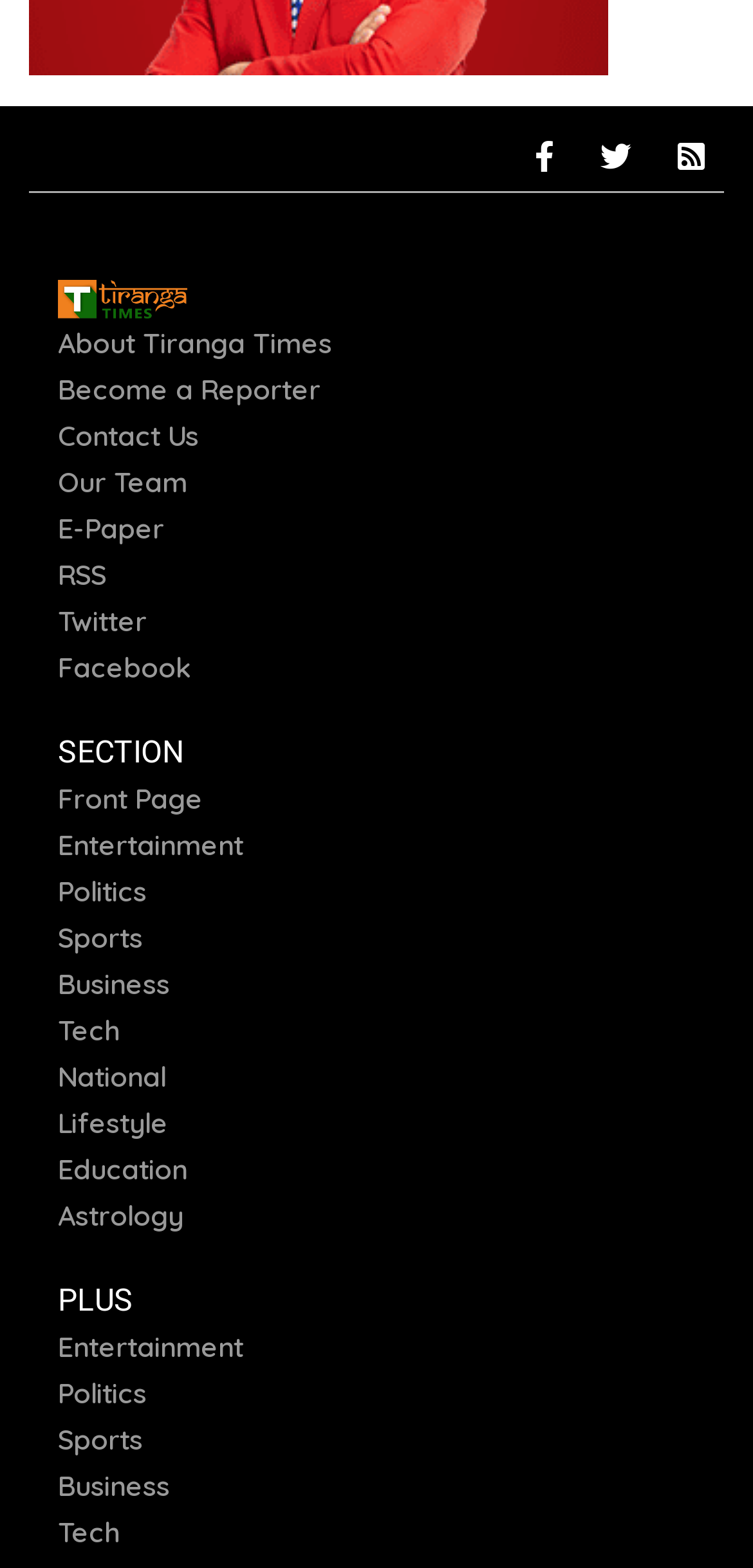Determine the bounding box coordinates of the clickable region to execute the instruction: "Read about Tiranga Times". The coordinates should be four float numbers between 0 and 1, denoted as [left, top, right, bottom].

[0.077, 0.207, 0.441, 0.23]